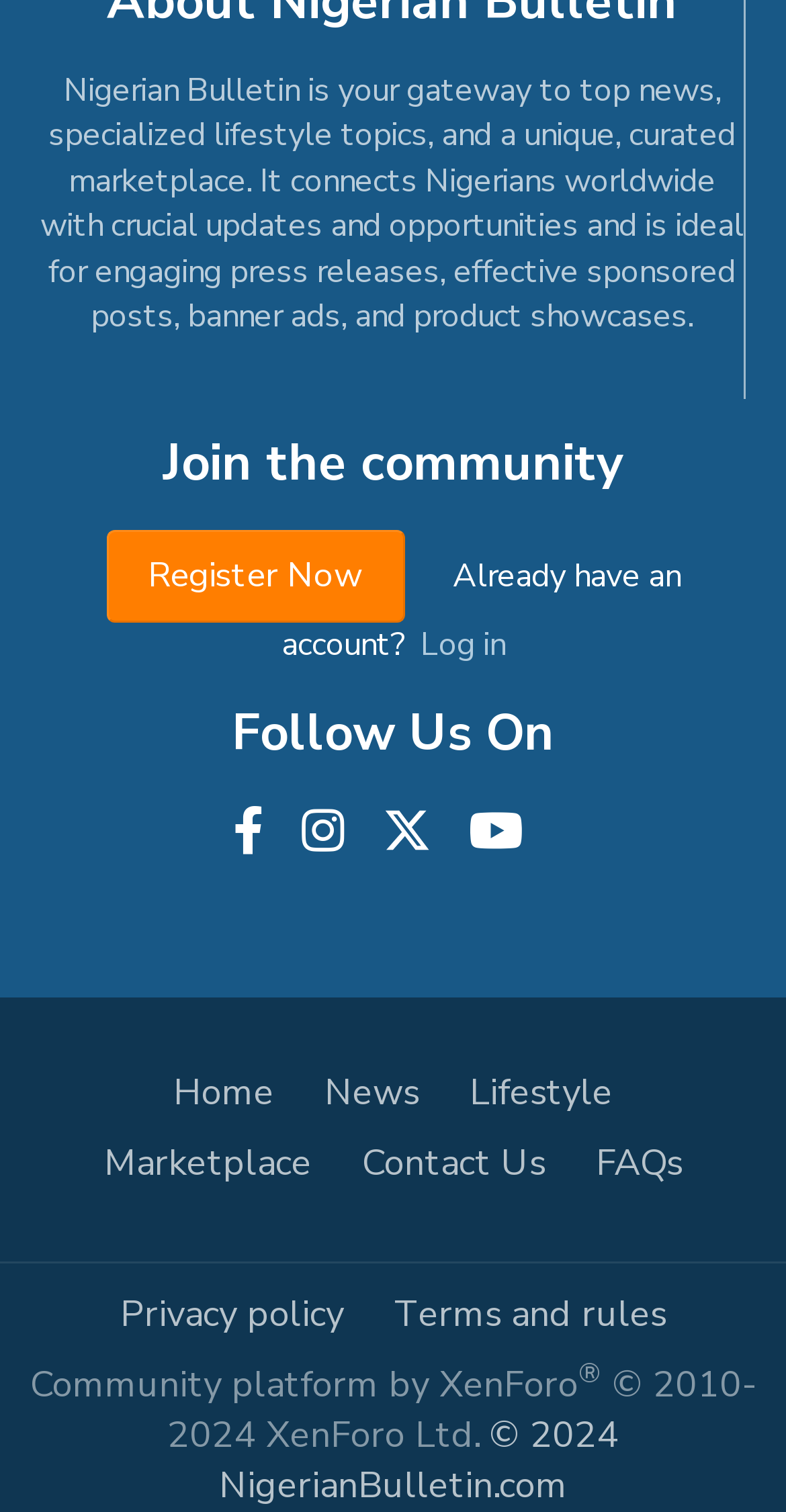Locate the bounding box coordinates of the clickable area to execute the instruction: "Go to the news page". Provide the coordinates as four float numbers between 0 and 1, represented as [left, top, right, bottom].

[0.387, 0.7, 0.559, 0.747]